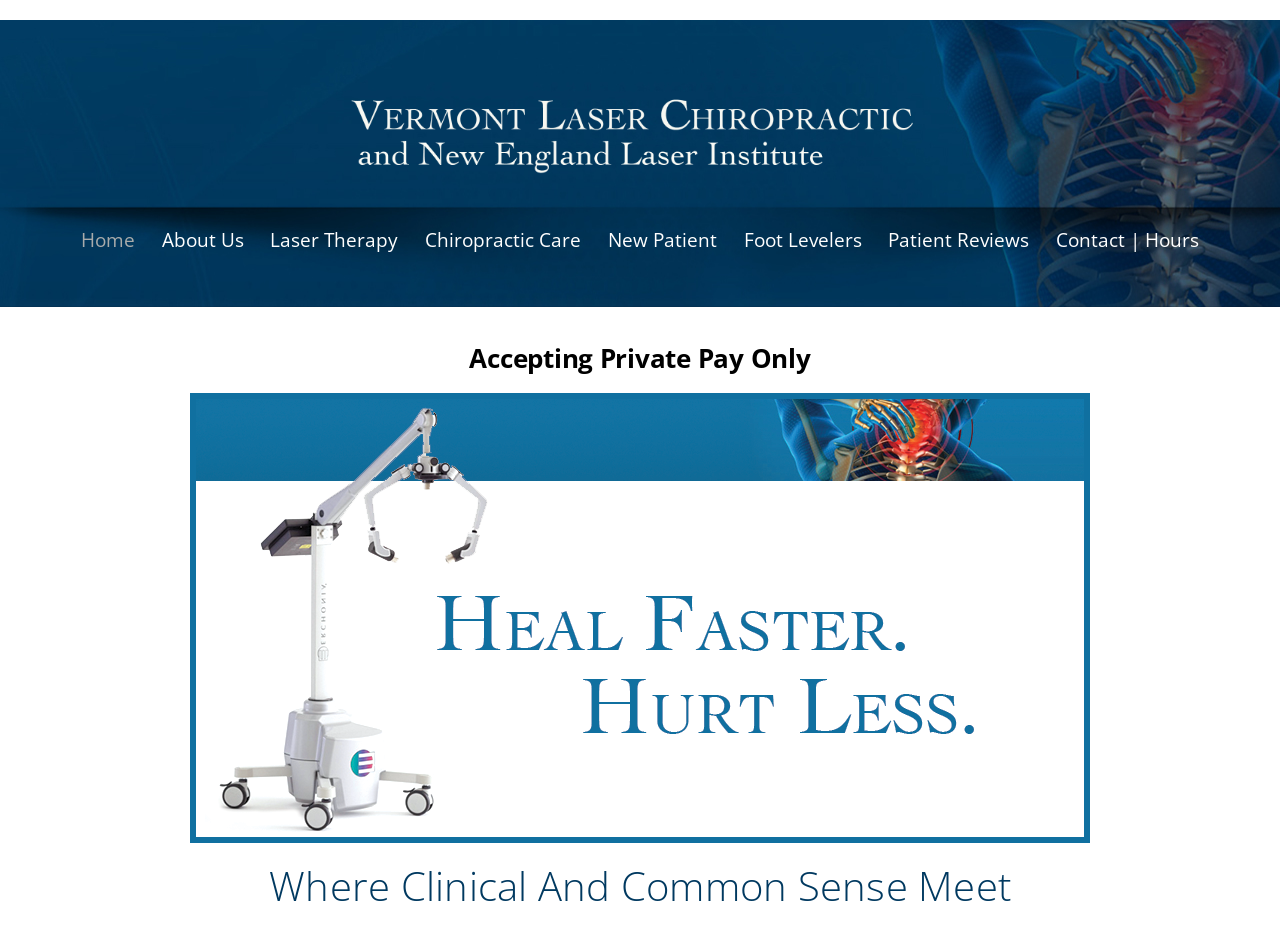Extract the bounding box coordinates for the UI element described as: "title="VT Laser Chiropractic"".

[0.246, 0.157, 0.754, 0.216]